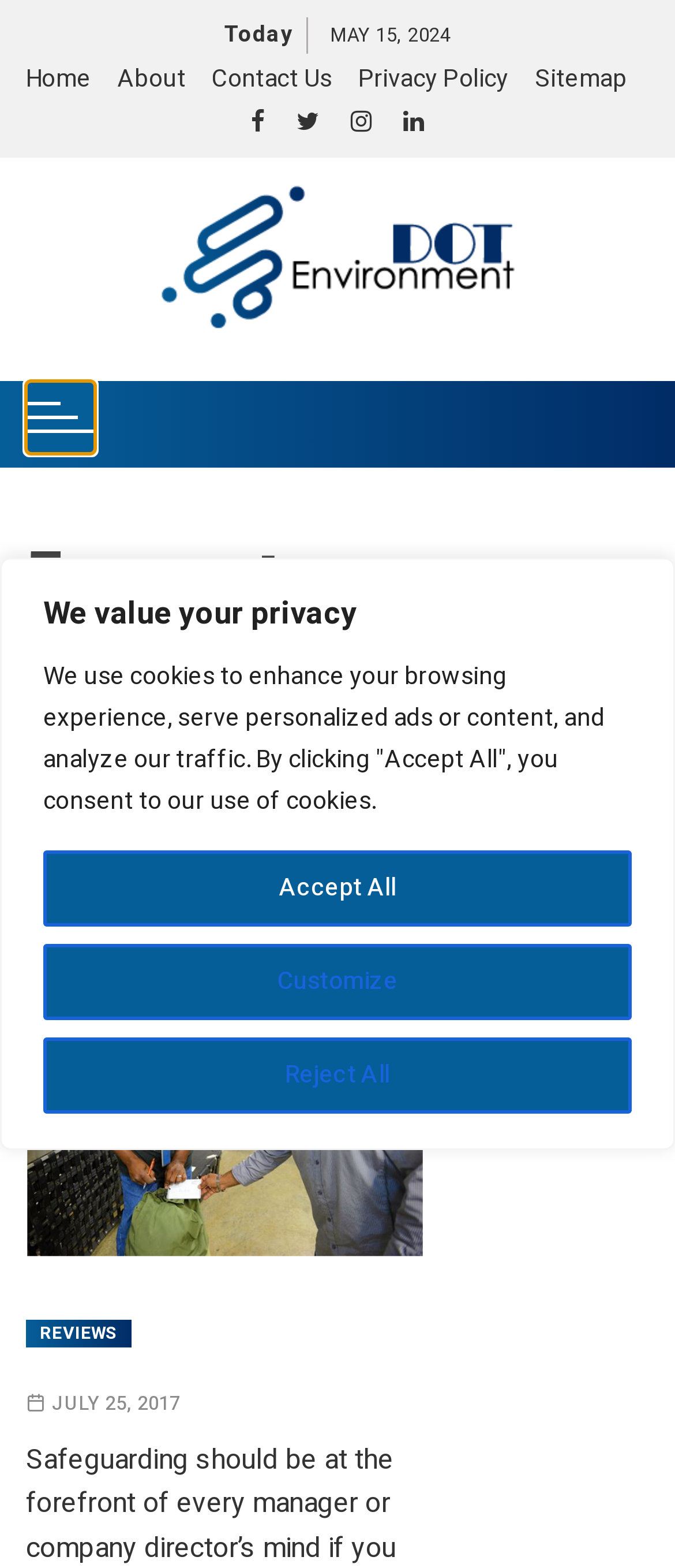Please identify the bounding box coordinates of the element I should click to complete this instruction: 'read reviews'. The coordinates should be given as four float numbers between 0 and 1, like this: [left, top, right, bottom].

[0.038, 0.842, 0.195, 0.859]